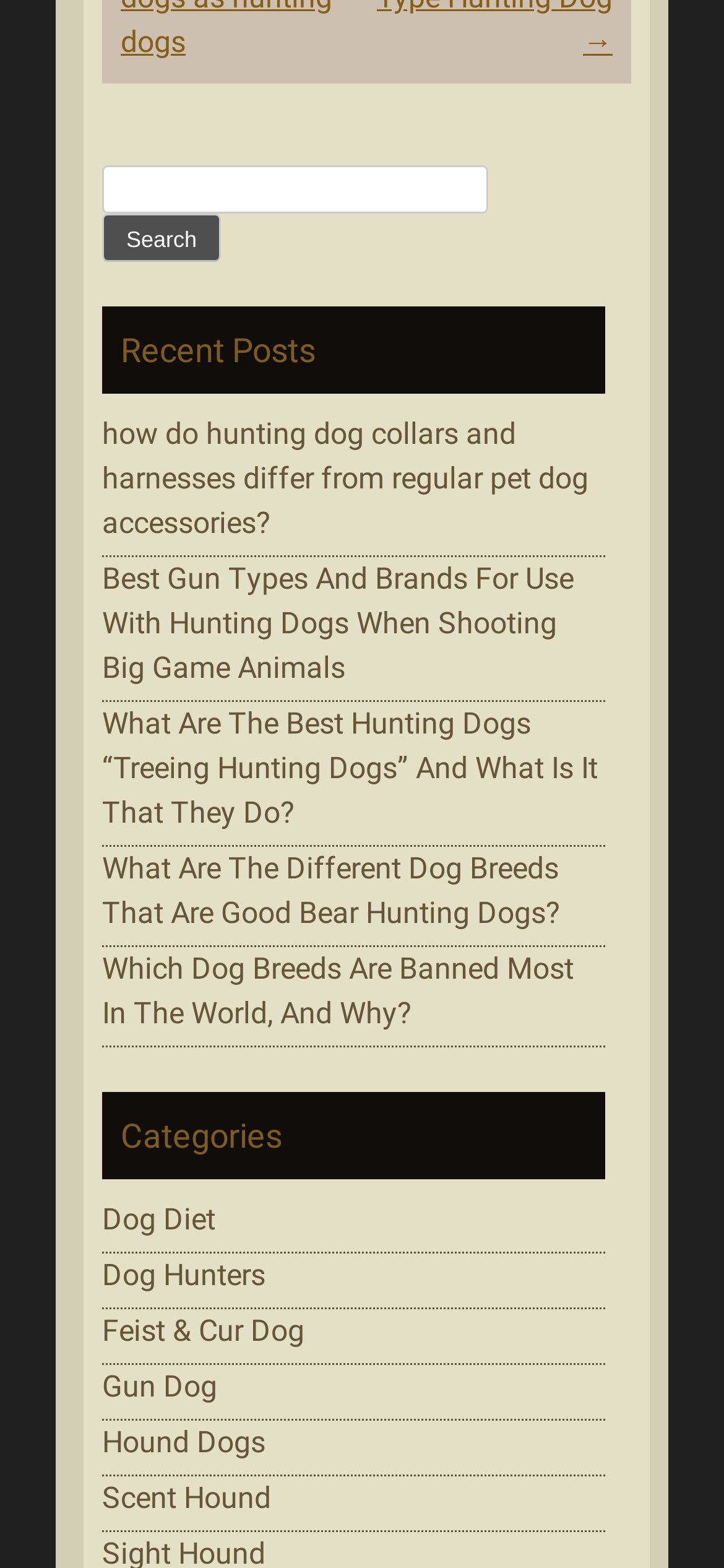What is the last category listed on the webpage?
Please give a detailed and thorough answer to the question, covering all relevant points.

The last category listed under the 'Categories' heading is 'Scent Hound', which is a type of dog breed.